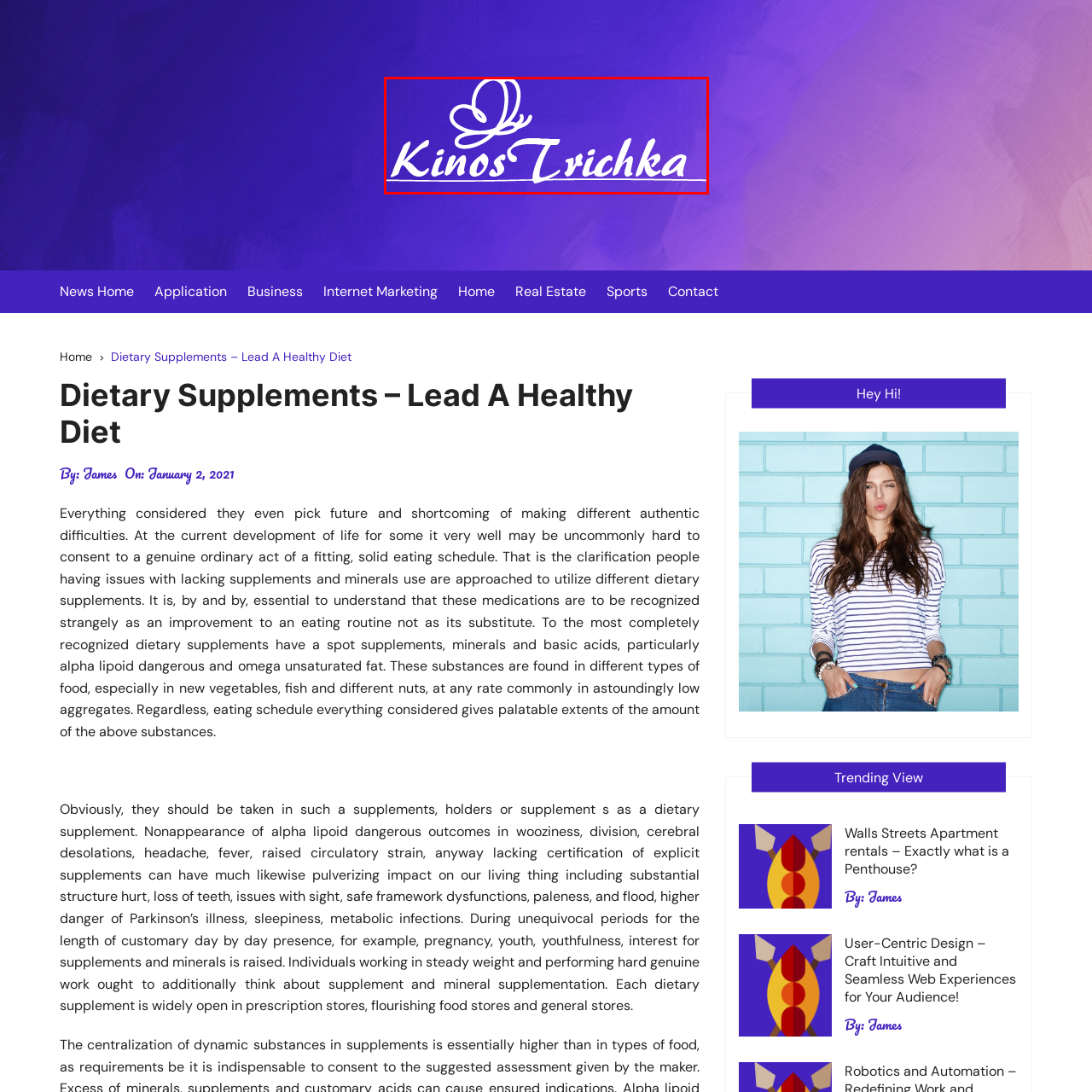Inspect the image bordered by the red bounding box and supply a comprehensive response to the upcoming question based on what you see in the image: What is the symbolic meaning of the butterfly in the logo?

According to the caption, the butterfly motif in the logo symbolizes transformation and beauty, which implies that the brand values these concepts.